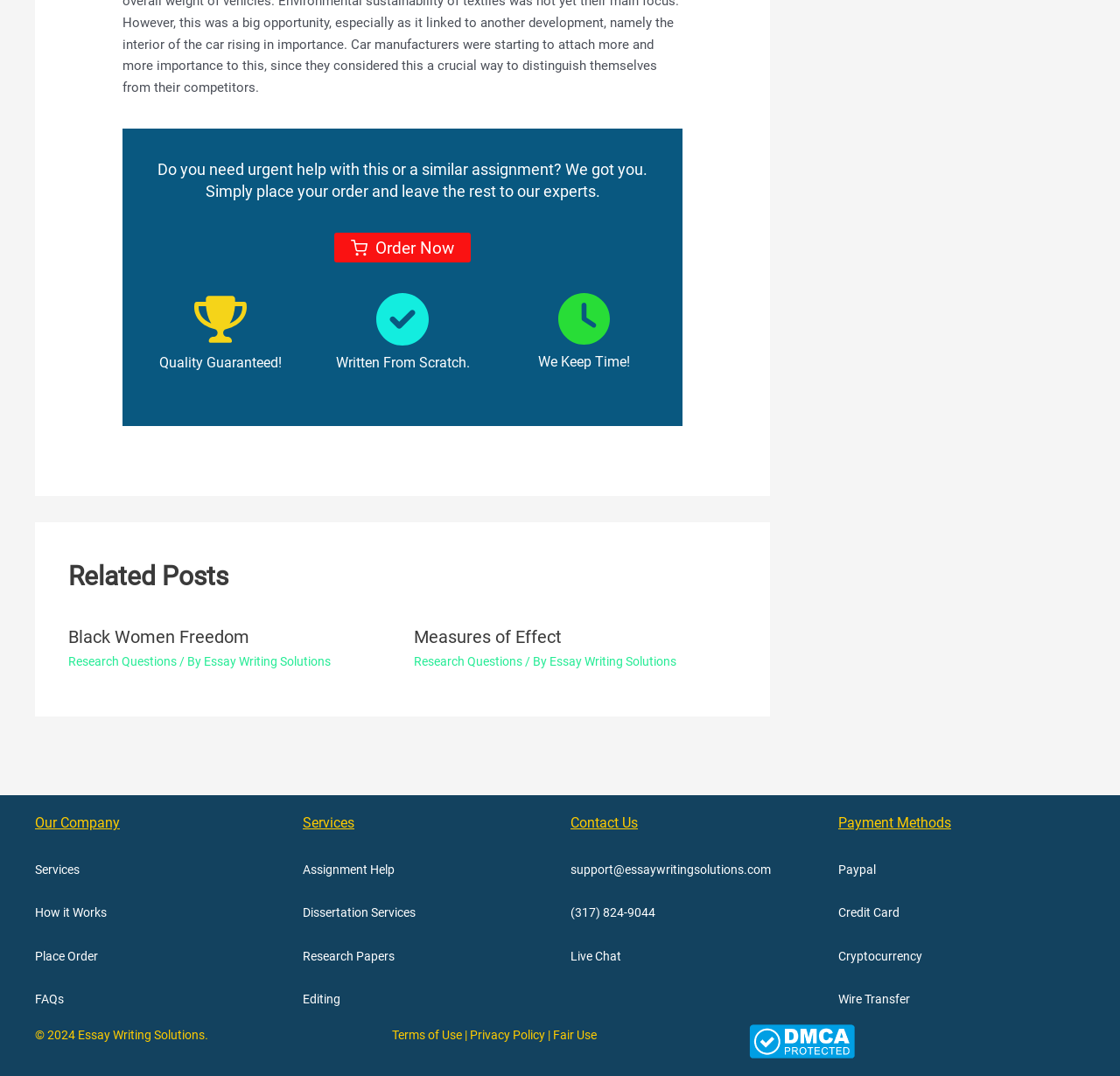Analyze the image and deliver a detailed answer to the question: What is the phone number to contact the company?

I found the phone number to contact the company by looking at the 'Contact Us' section at the bottom of the webpage, where it is listed as '(317) 824-9044'.